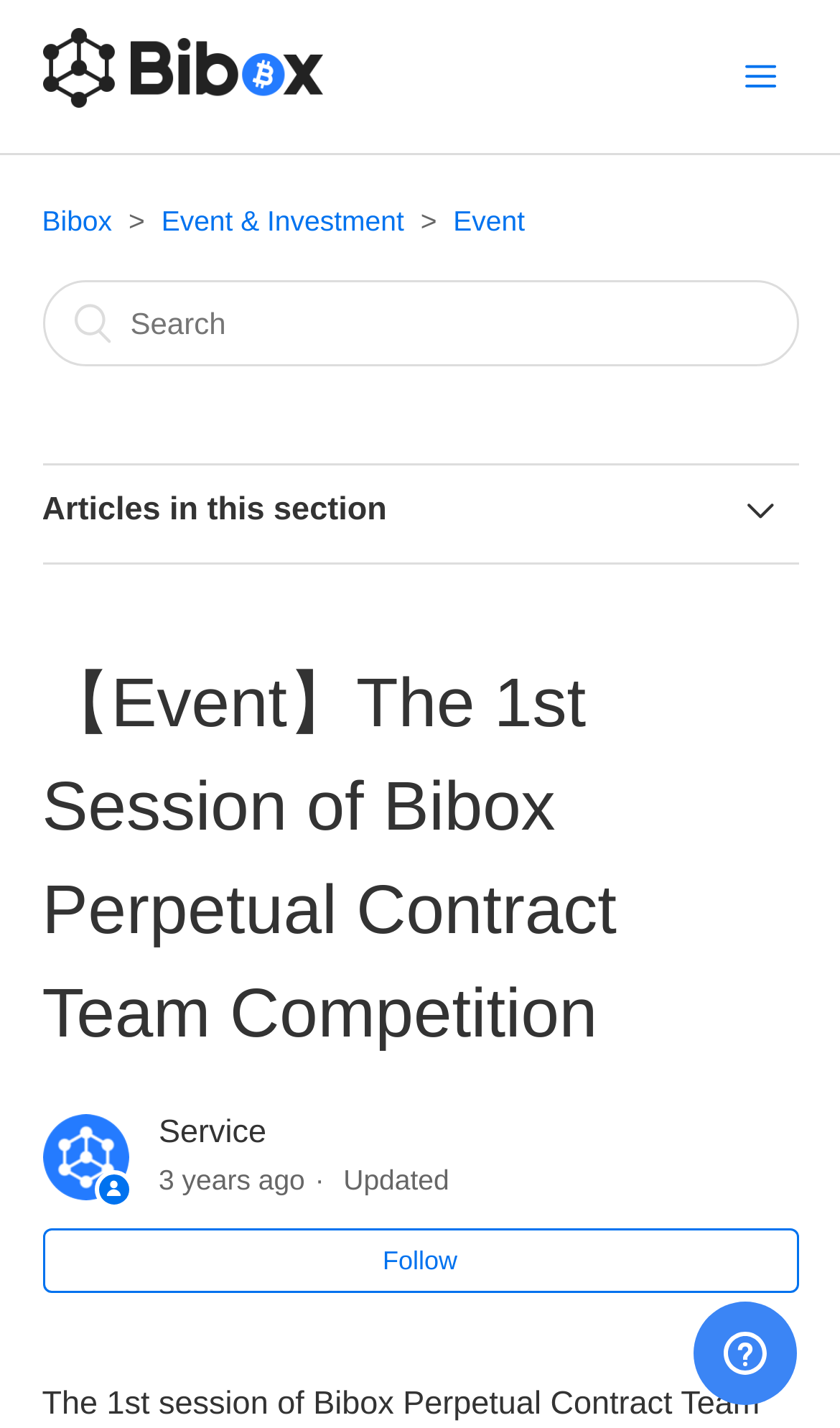Identify the bounding box coordinates of the region that should be clicked to execute the following instruction: "Follow the event".

[0.05, 0.86, 0.905, 0.905]